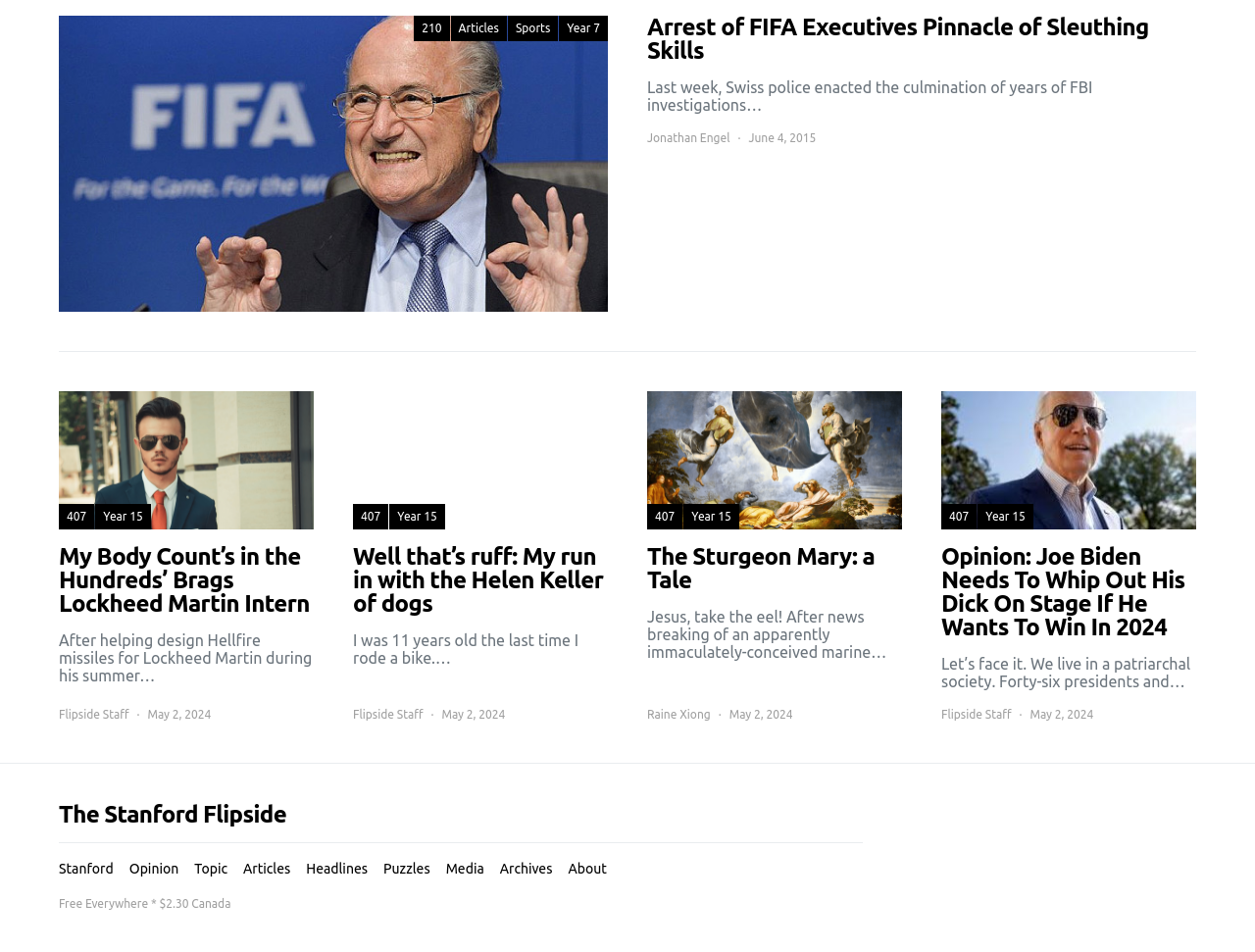Locate the bounding box of the UI element defined by this description: "Year 15". The coordinates should be given as four float numbers between 0 and 1, formatted as [left, top, right, bottom].

[0.31, 0.529, 0.355, 0.556]